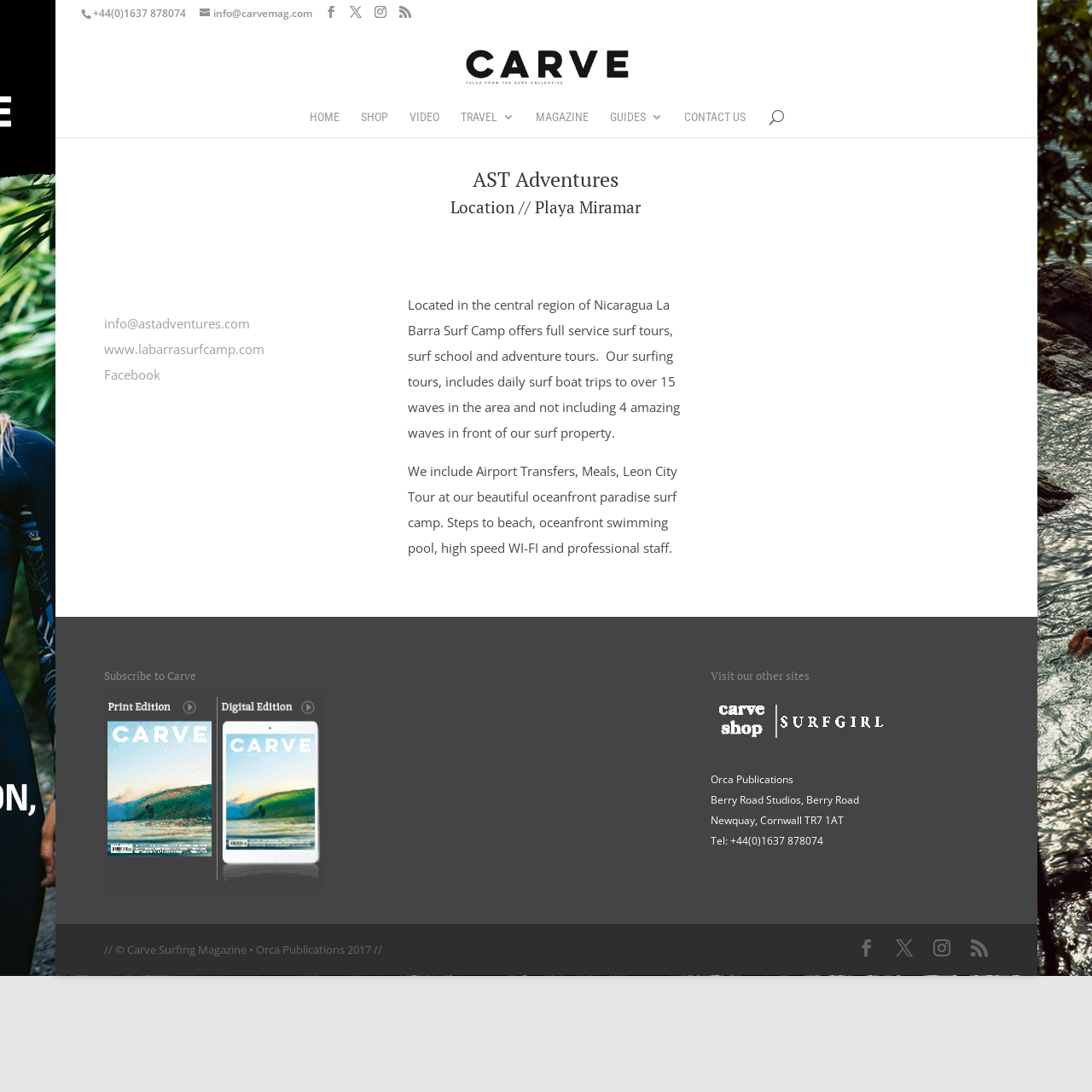Could you highlight the region that needs to be clicked to execute the instruction: "Click the 'HOME' link"?

[0.284, 0.102, 0.311, 0.126]